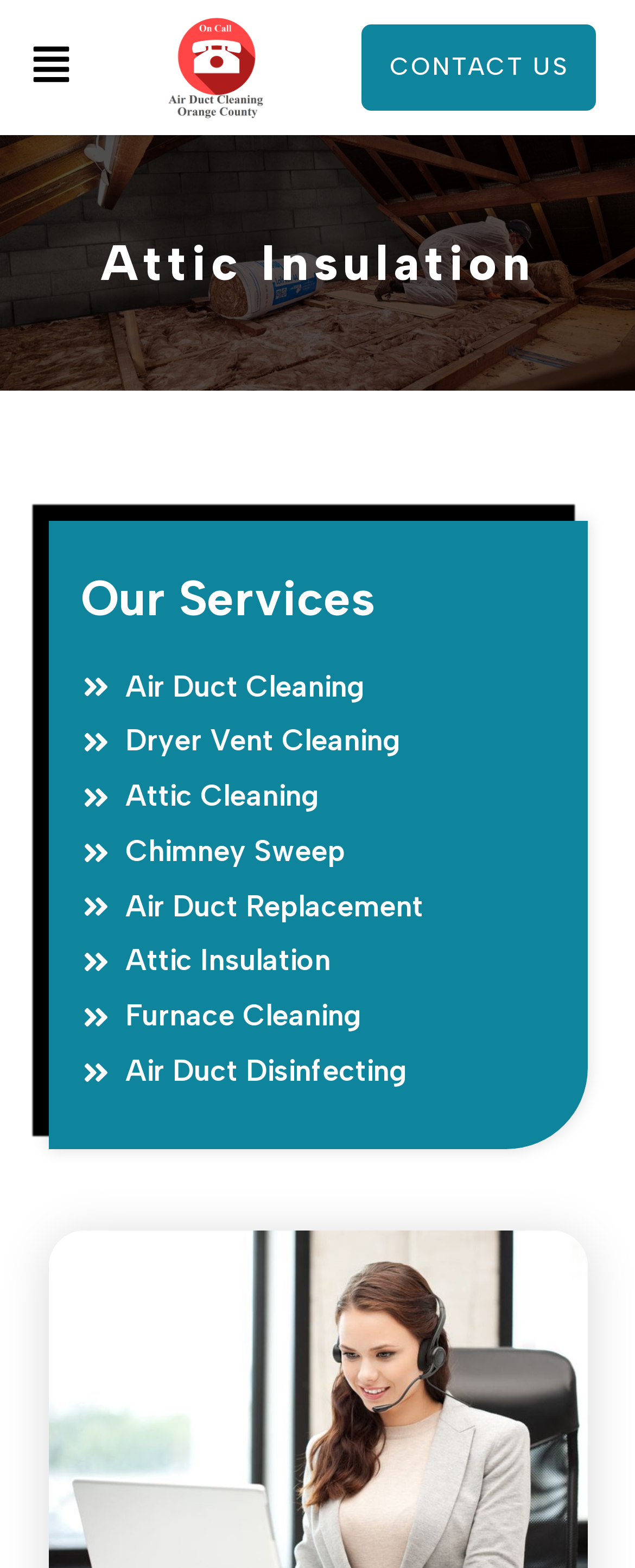Summarize the contents and layout of the webpage in detail.

The webpage is about Attic Insulation and related services. At the top left corner, there is a "Menu" button. Next to it, on the top center, there is a link with no text. On the top right corner, there is a "CONTACT US" link. 

Below the top section, there is a heading "Attic Insulation" that spans almost the entire width of the page. Underneath it, there is another heading "Our Services" that is slightly narrower. 

Below the "Our Services" heading, there are 8 links arranged vertically, each describing a specific service: "Air Duct Cleaning", "Dryer Vent Cleaning", "Attic Cleaning", "Chimney Sweep", "Air Duct Replacement", "Attic Insulation", "Furnace Cleaning", and "Air Duct Disinfecting". These links are aligned to the left and occupy the majority of the page's width.